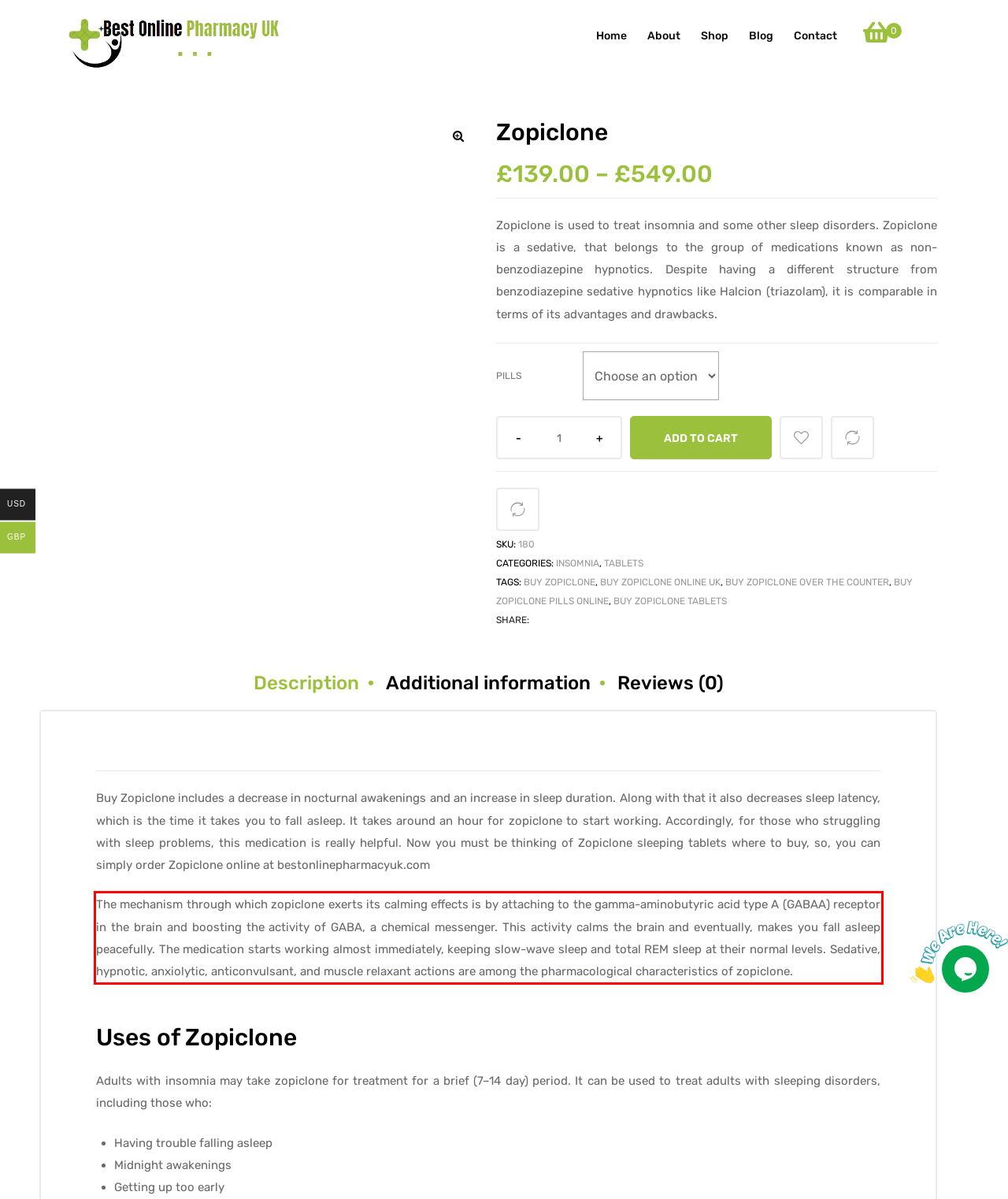Within the provided webpage screenshot, find the red rectangle bounding box and perform OCR to obtain the text content.

The mechanism through which zopiclone exerts its calming effects is by attaching to the gamma-aminobutyric acid type A (GABAA) receptor in the brain and boosting the activity of GABA, a chemical messenger. This activity calms the brain and eventually, makes you fall asleep peacefully. The medication starts working almost immediately, keeping slow-wave sleep and total REM sleep at their normal levels. Sedative, hypnotic, anxiolytic, anticonvulsant, and muscle relaxant actions are among the pharmacological characteristics of zopiclone.